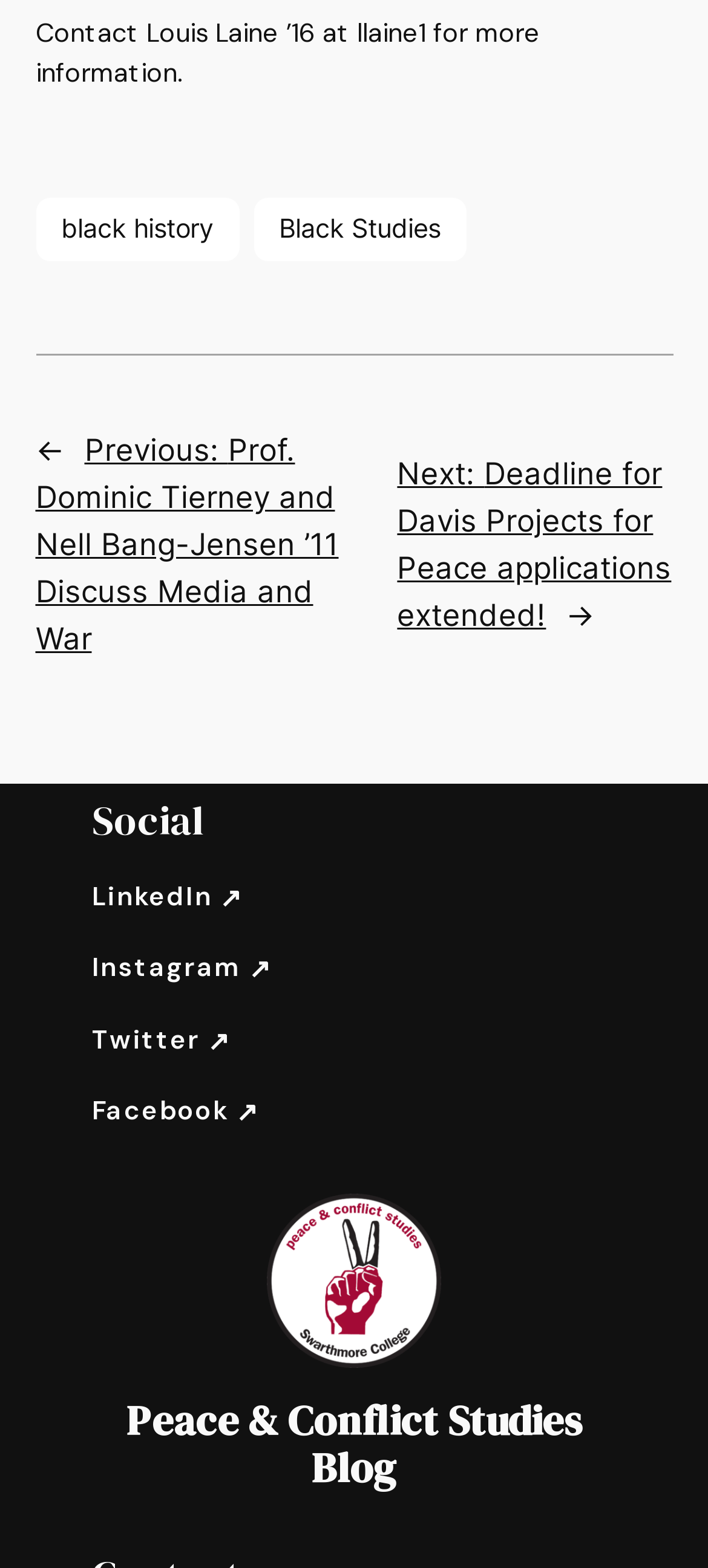Please locate the bounding box coordinates of the element that should be clicked to complete the given instruction: "Visit the Peace & Conflict Studies Blog".

[0.178, 0.888, 0.822, 0.955]